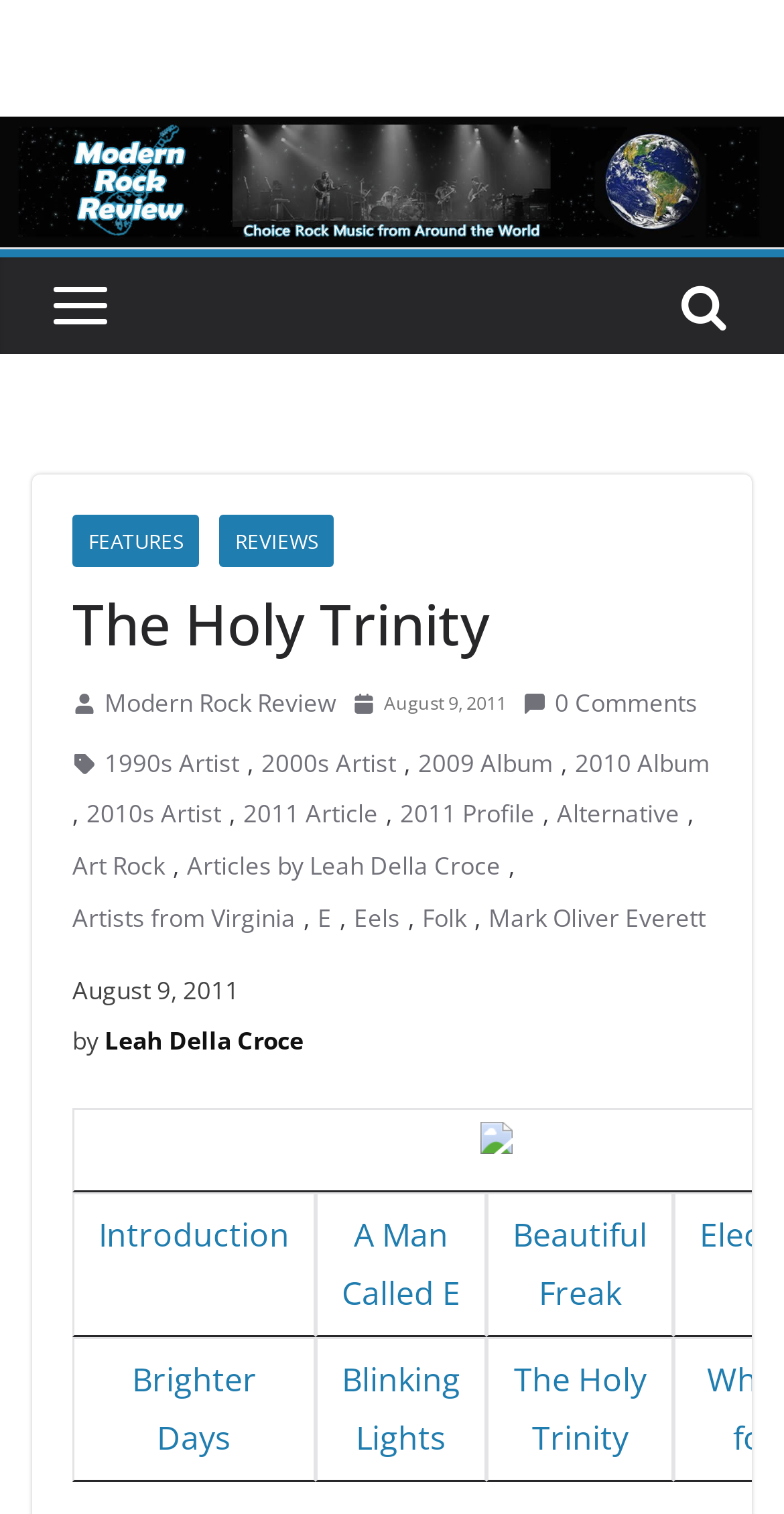Please extract the webpage's main title and generate its text content.

The Holy Trinity